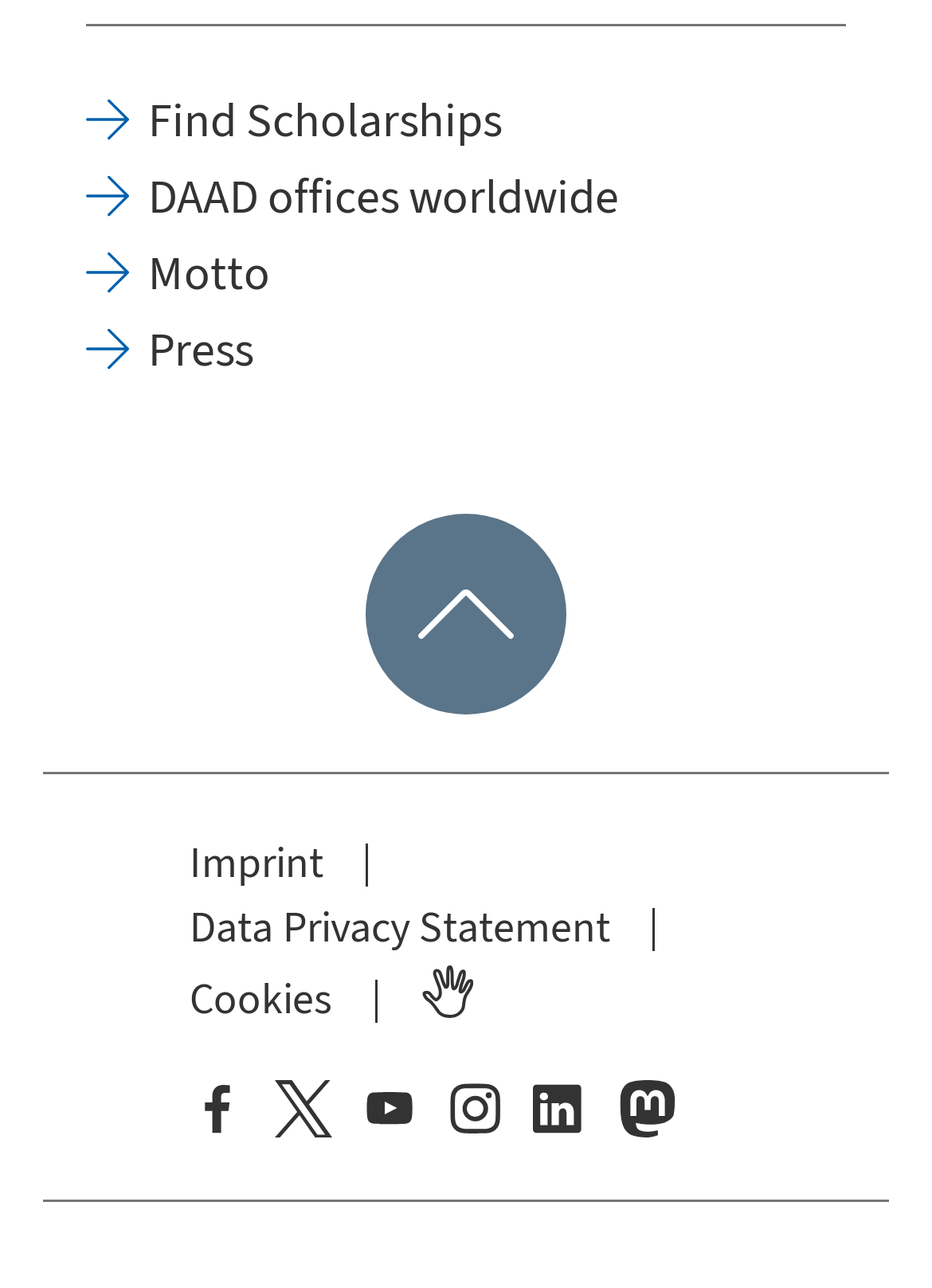Please answer the following question using a single word or phrase: 
How many social media links are available?

6